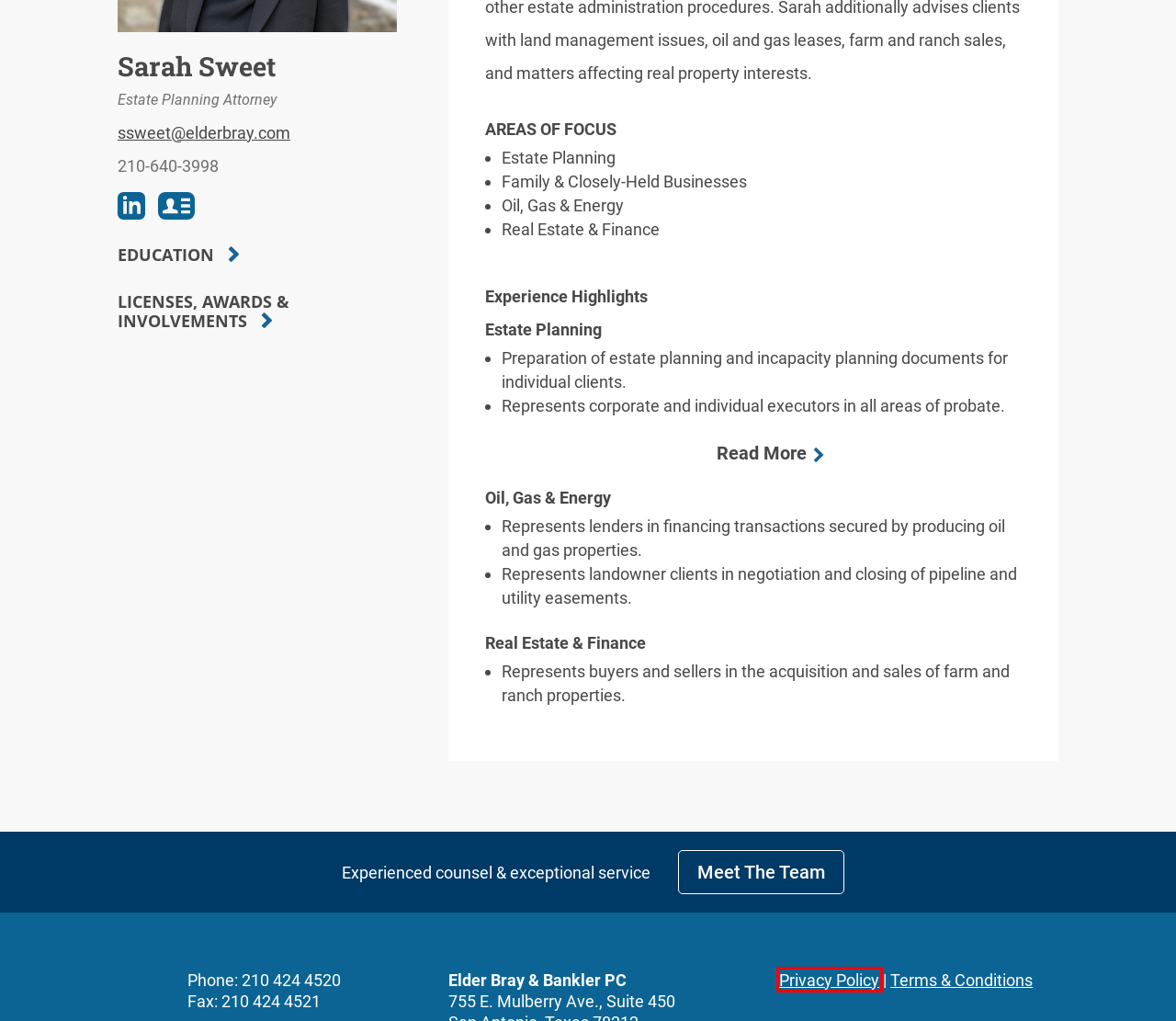You are given a screenshot of a webpage with a red bounding box around an element. Choose the most fitting webpage description for the page that appears after clicking the element within the red bounding box. Here are the candidates:
A. Elder Bray - Business Attorneys & Advisors
B. Terms and Conditions - Elder Bray
C. Attorneys - Elder Bray
D. Contact Us - Elder Bray
E. Privacy Policy - Elder Bray
F. About - Elder Bray
G. Practice Areas - Elder Bray
H. Industry Expertise - Elder Bray

E